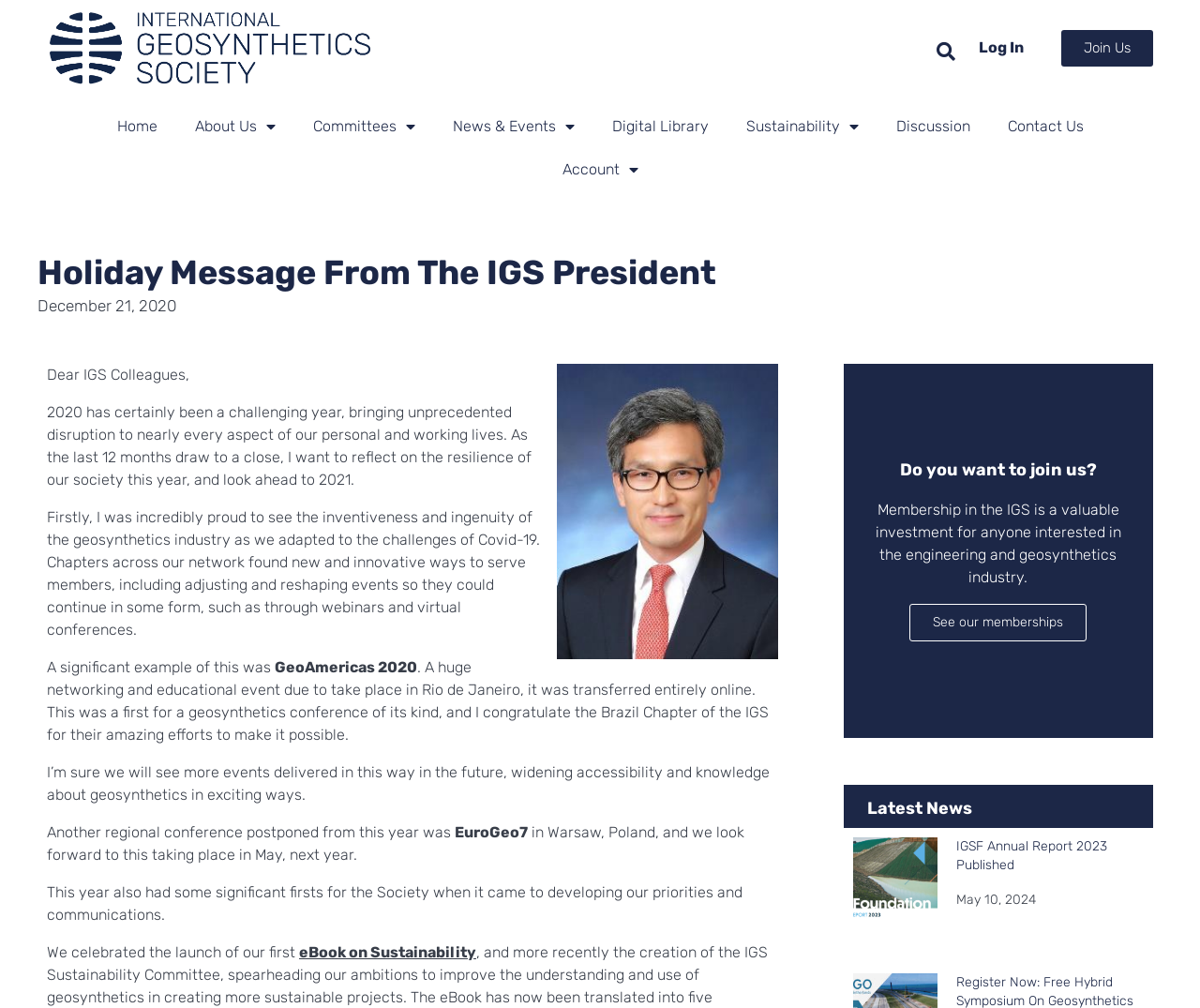Identify the webpage's primary heading and generate its text.

Holiday Message From The IGS President